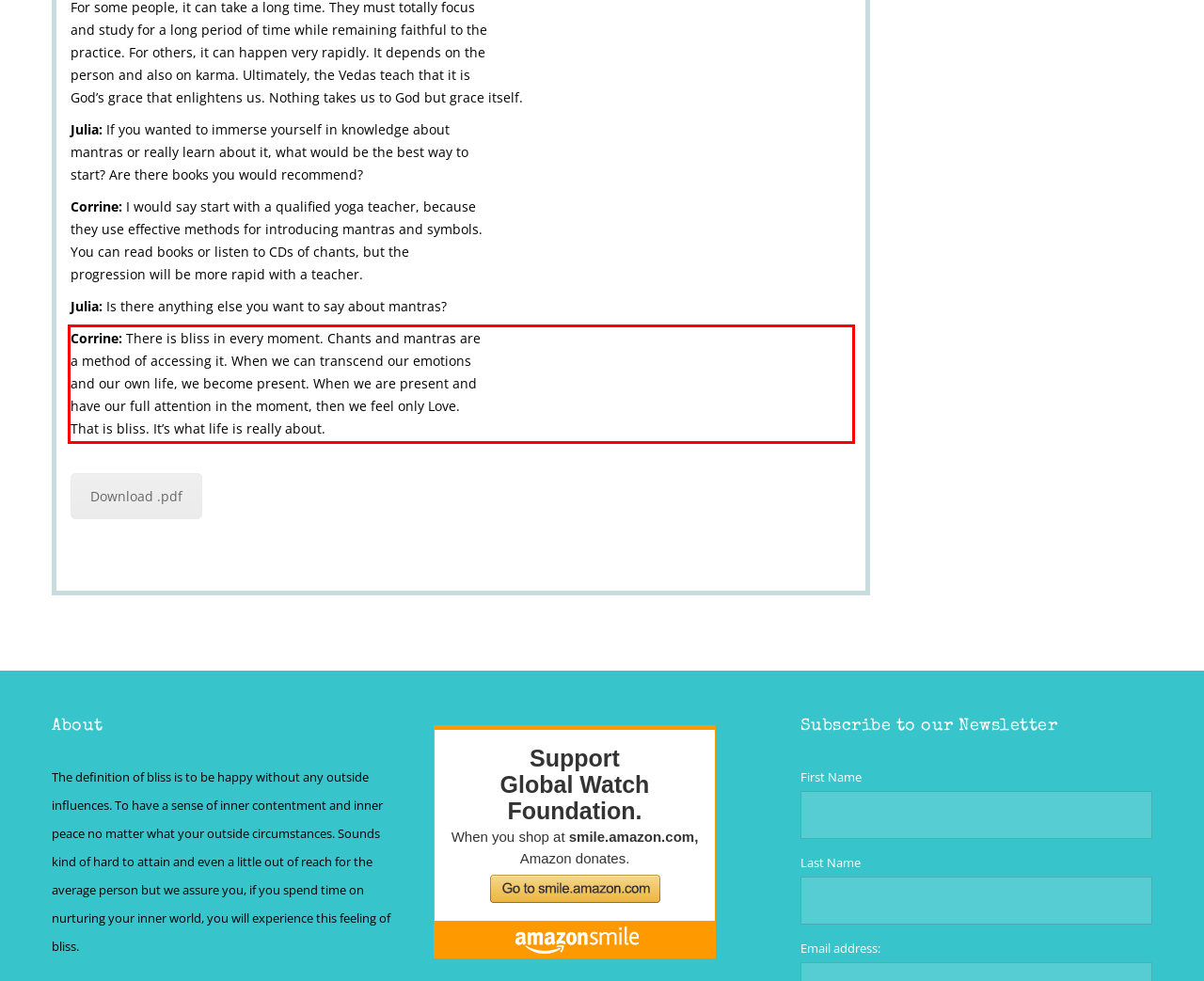Please identify and extract the text content from the UI element encased in a red bounding box on the provided webpage screenshot.

Corrine: There is bliss in every moment. Chants and mantras are a method of accessing it. When we can transcend our emotions and our own life, we become present. When we are present and have our full attention in the moment, then we feel only Love. That is bliss. It’s what life is really about.